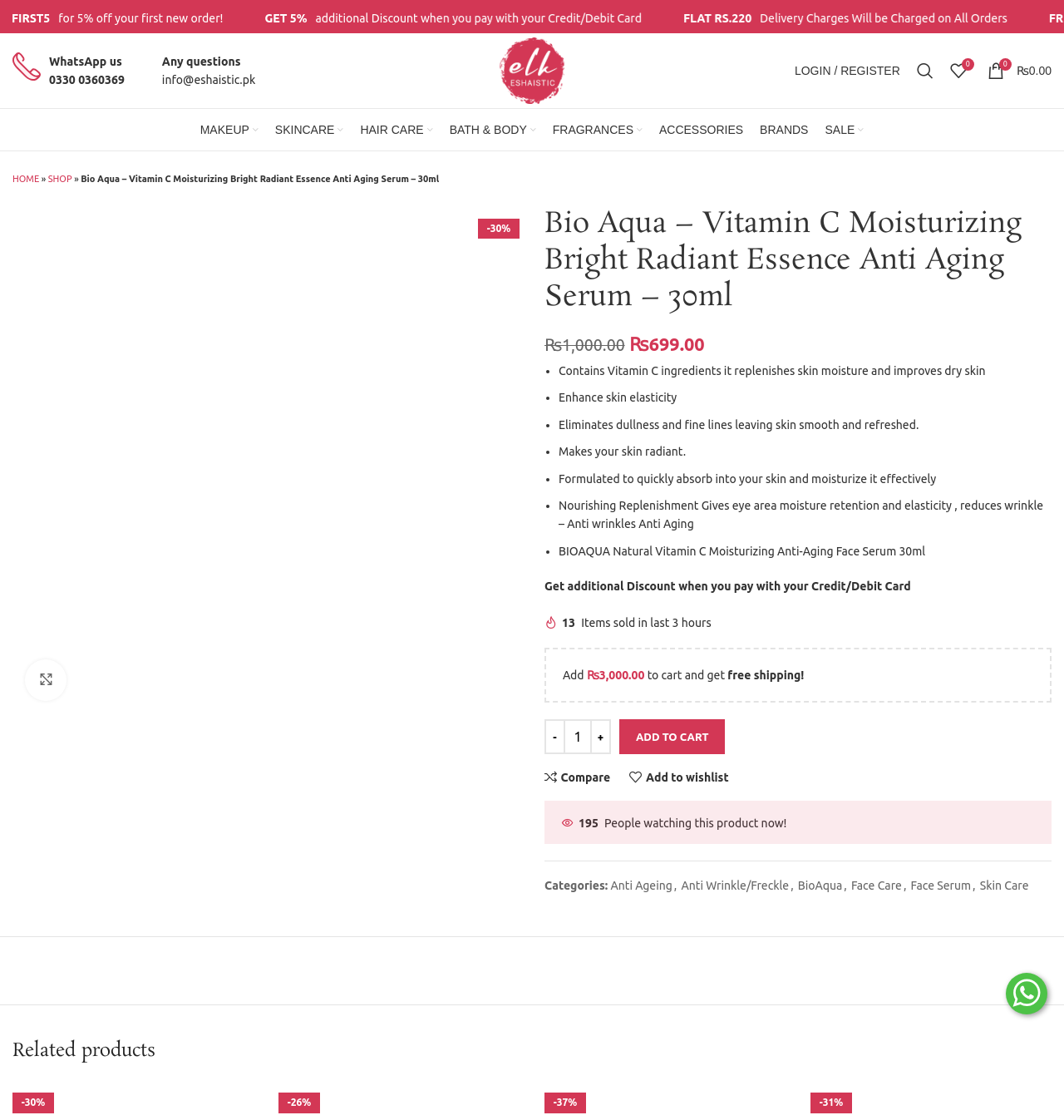Could you provide the bounding box coordinates for the portion of the screen to click to complete this instruction: "Click to enlarge the product image"?

[0.023, 0.589, 0.062, 0.626]